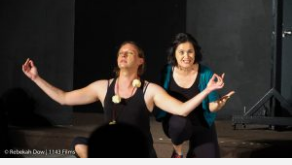What color is the cardigan worn by one of the actors?
Provide a short answer using one word or a brief phrase based on the image.

teal